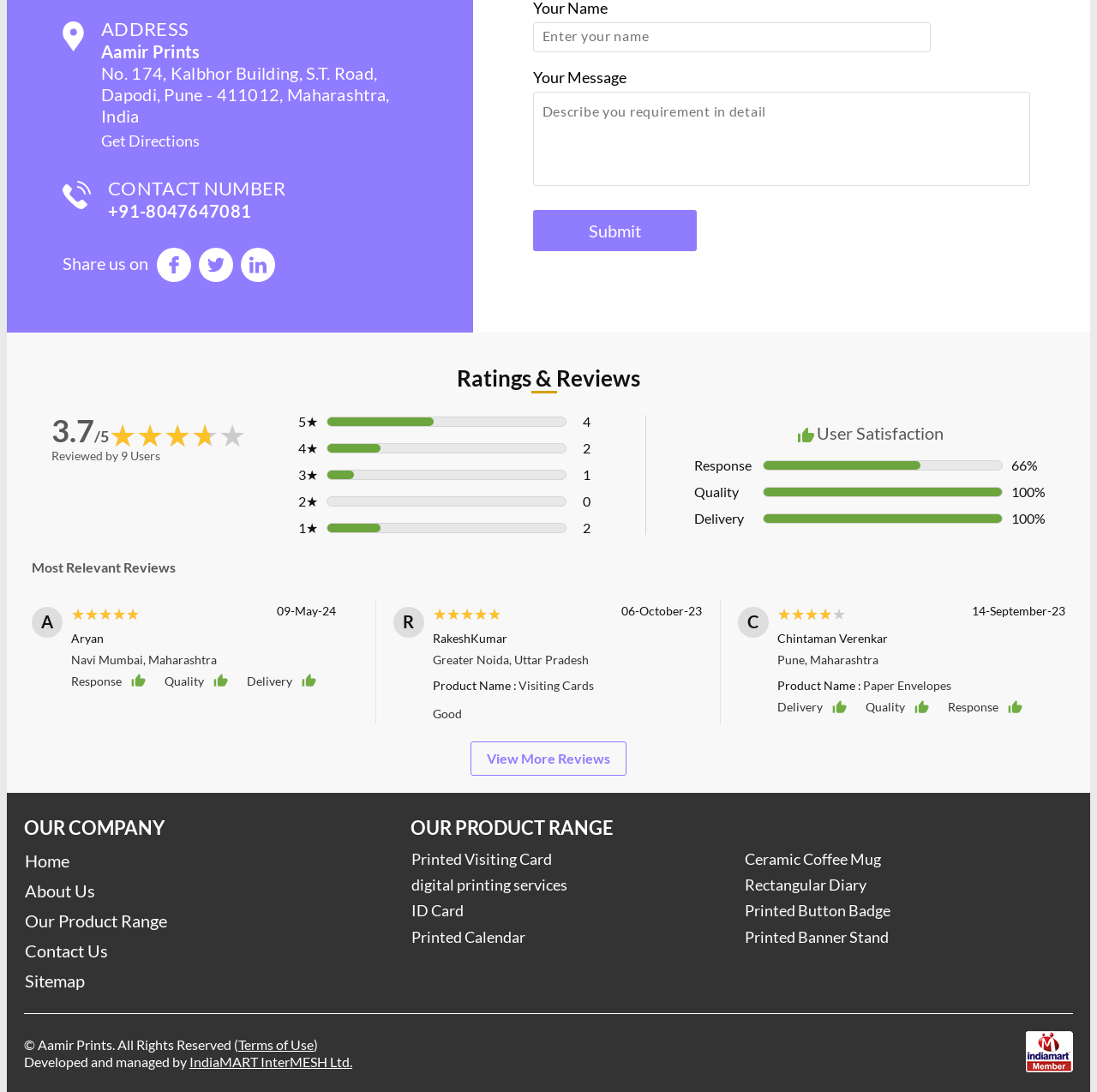Using the provided element description "IndiaMART InterMESH Ltd.", determine the bounding box coordinates of the UI element.

[0.173, 0.953, 0.321, 0.968]